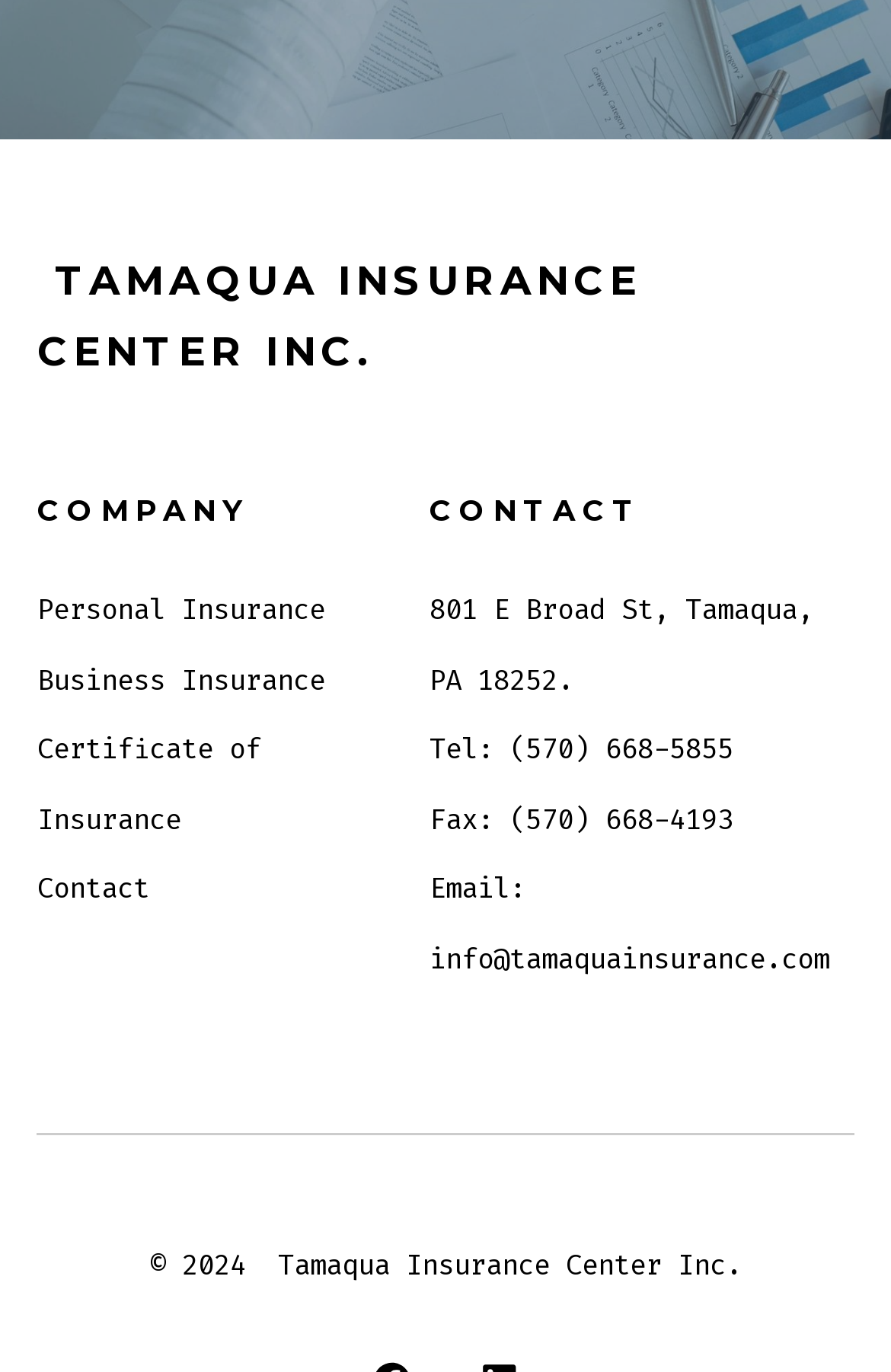Please identify the bounding box coordinates of the region to click in order to complete the task: "Click on Personal Insurance". The coordinates must be four float numbers between 0 and 1, specified as [left, top, right, bottom].

[0.042, 0.431, 0.365, 0.458]